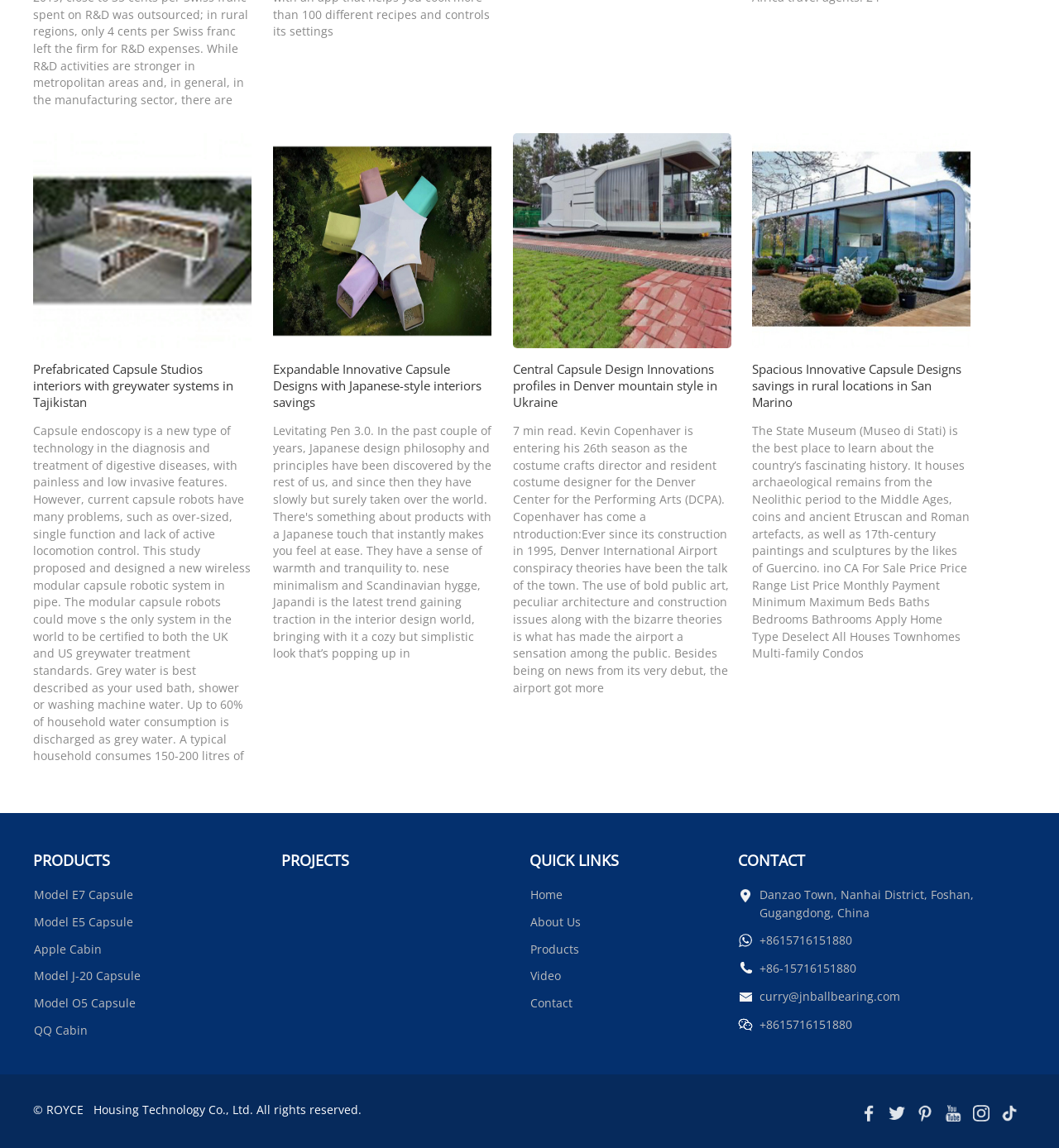Specify the bounding box coordinates of the area to click in order to execute this command: 'Contact ROYCE Housing Technology Co., Ltd. via phone number +8615716151880'. The coordinates should consist of four float numbers ranging from 0 to 1, and should be formatted as [left, top, right, bottom].

[0.717, 0.812, 0.805, 0.826]